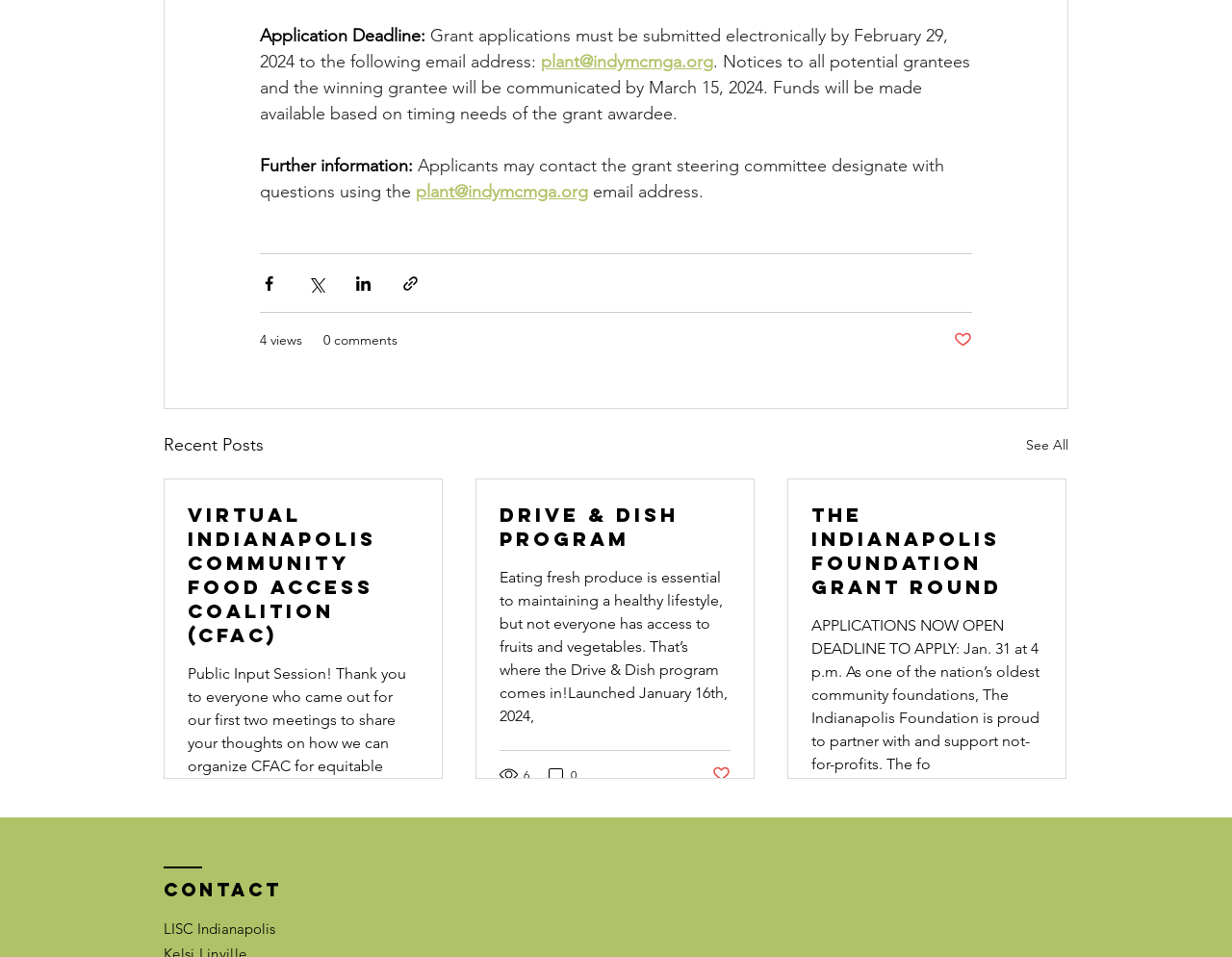How many views does the 'Virtual Indianapolis Community Food Access Coalition (CFAC)' post have?
Refer to the image and respond with a one-word or short-phrase answer.

8 views